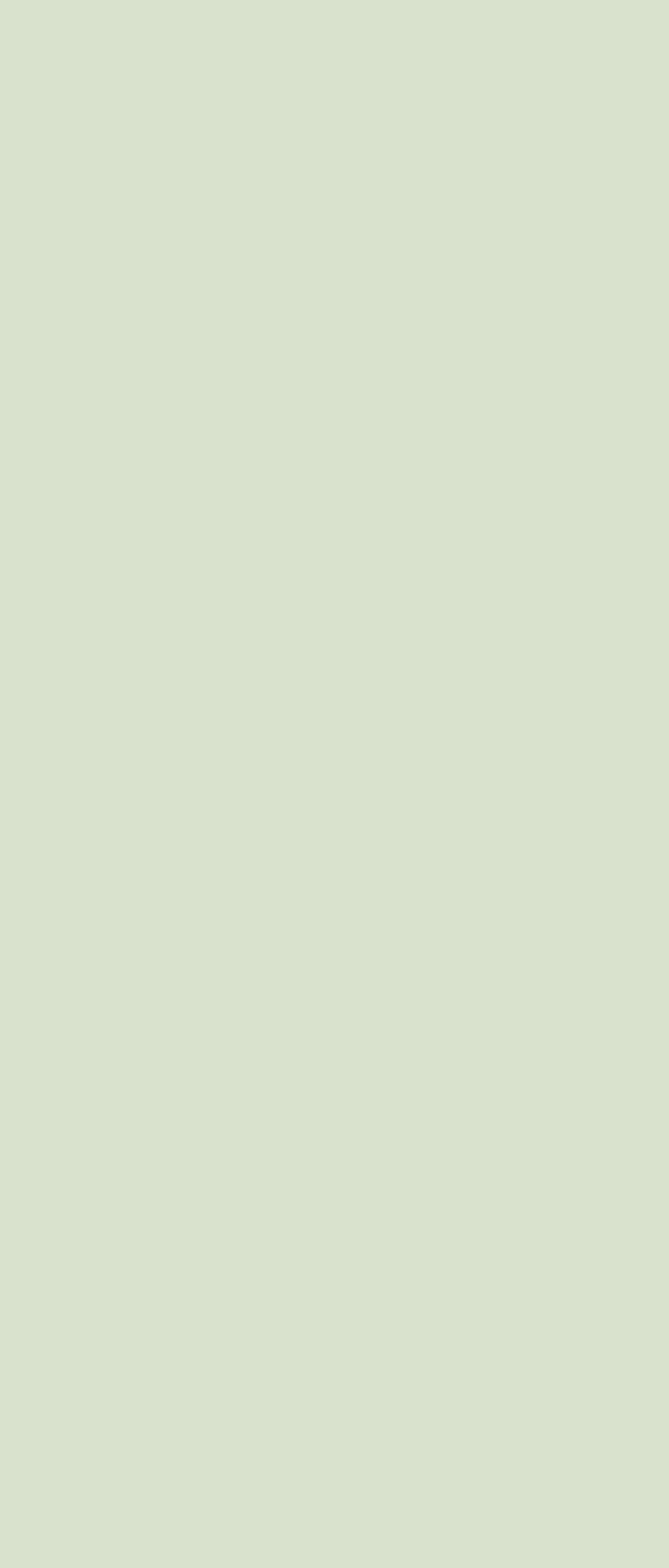What is the earliest year listed for postings?
Please use the visual content to give a single word or phrase answer.

2022